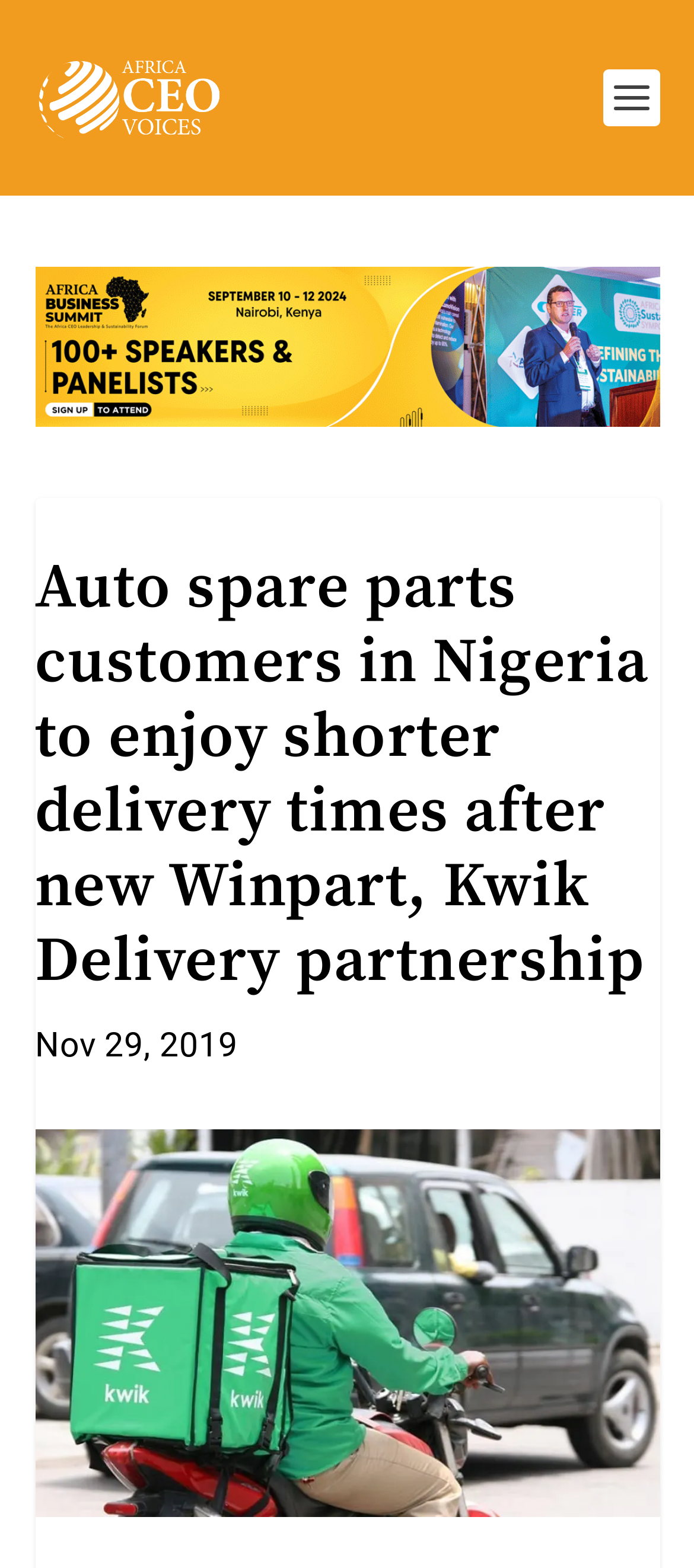What is the partnership about?
Using the image, provide a concise answer in one word or a short phrase.

Winpart and Kwik Delivery